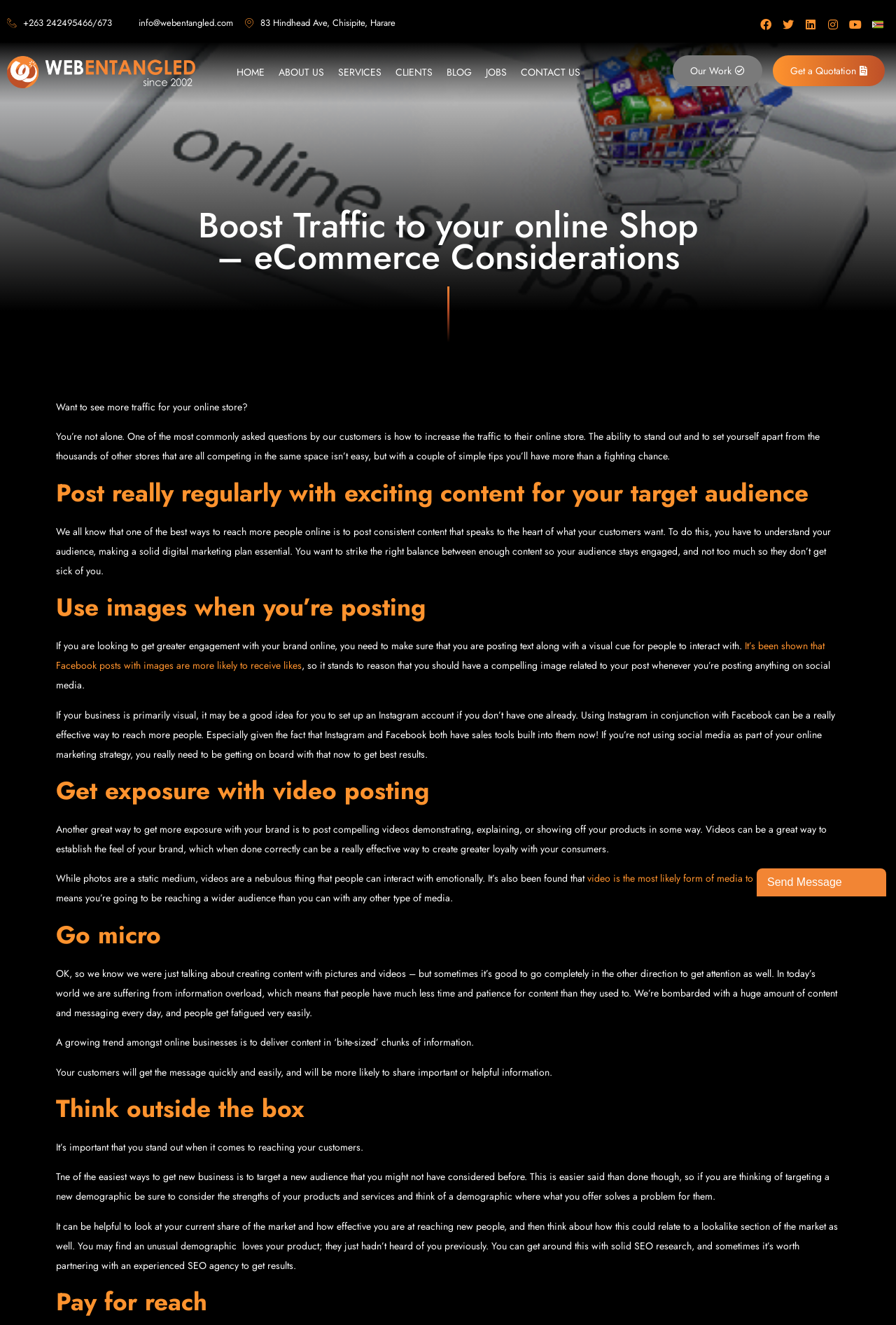Specify the bounding box coordinates for the region that must be clicked to perform the given instruction: "Click on the 'Get a Quotation' button".

[0.863, 0.042, 0.988, 0.065]